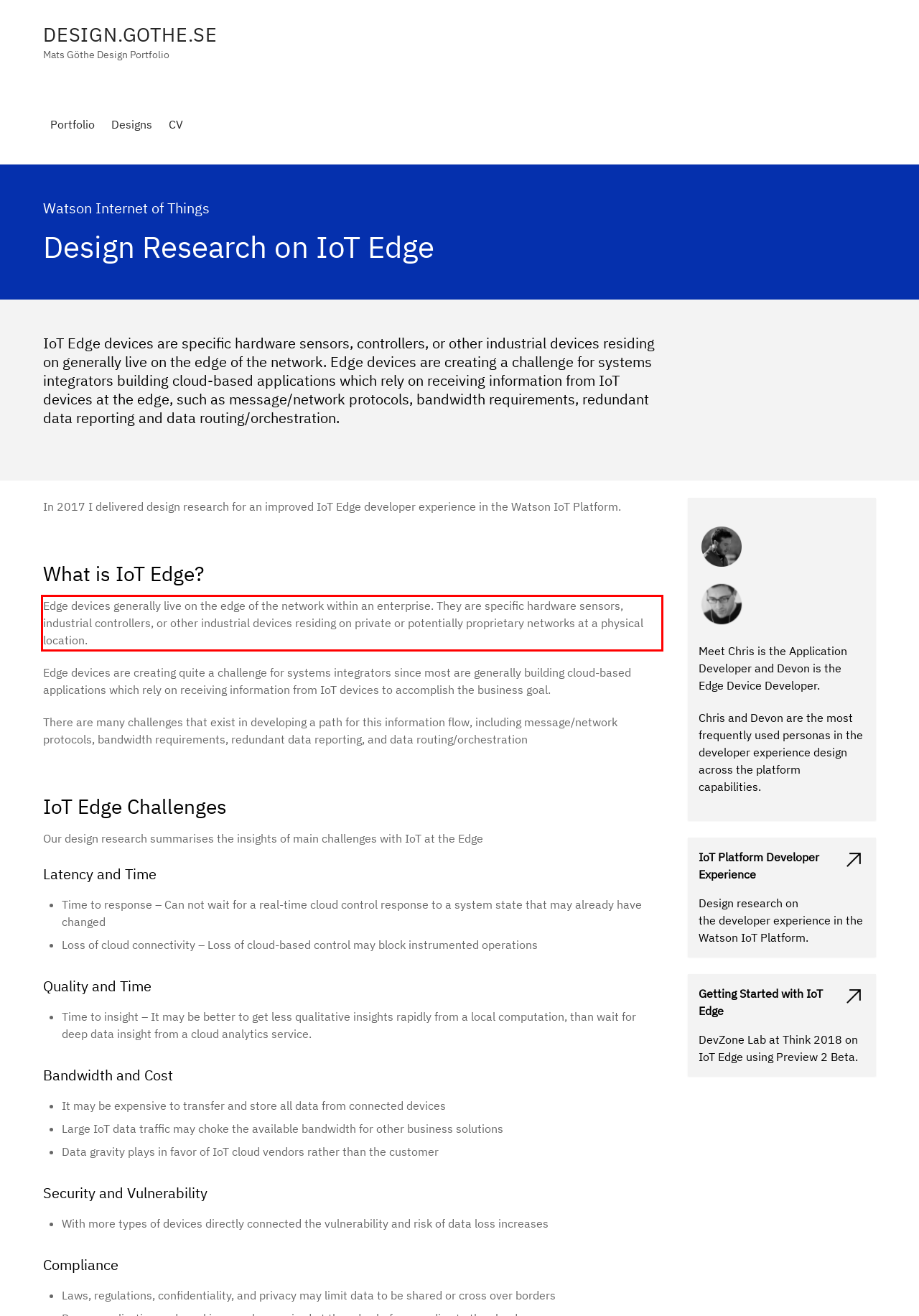Please extract the text content within the red bounding box on the webpage screenshot using OCR.

Edge devices generally live on the edge of the network within an enterprise. They are specific hardware sensors, industrial controllers, or other industrial devices residing on private or potentially proprietary networks at a physical location.